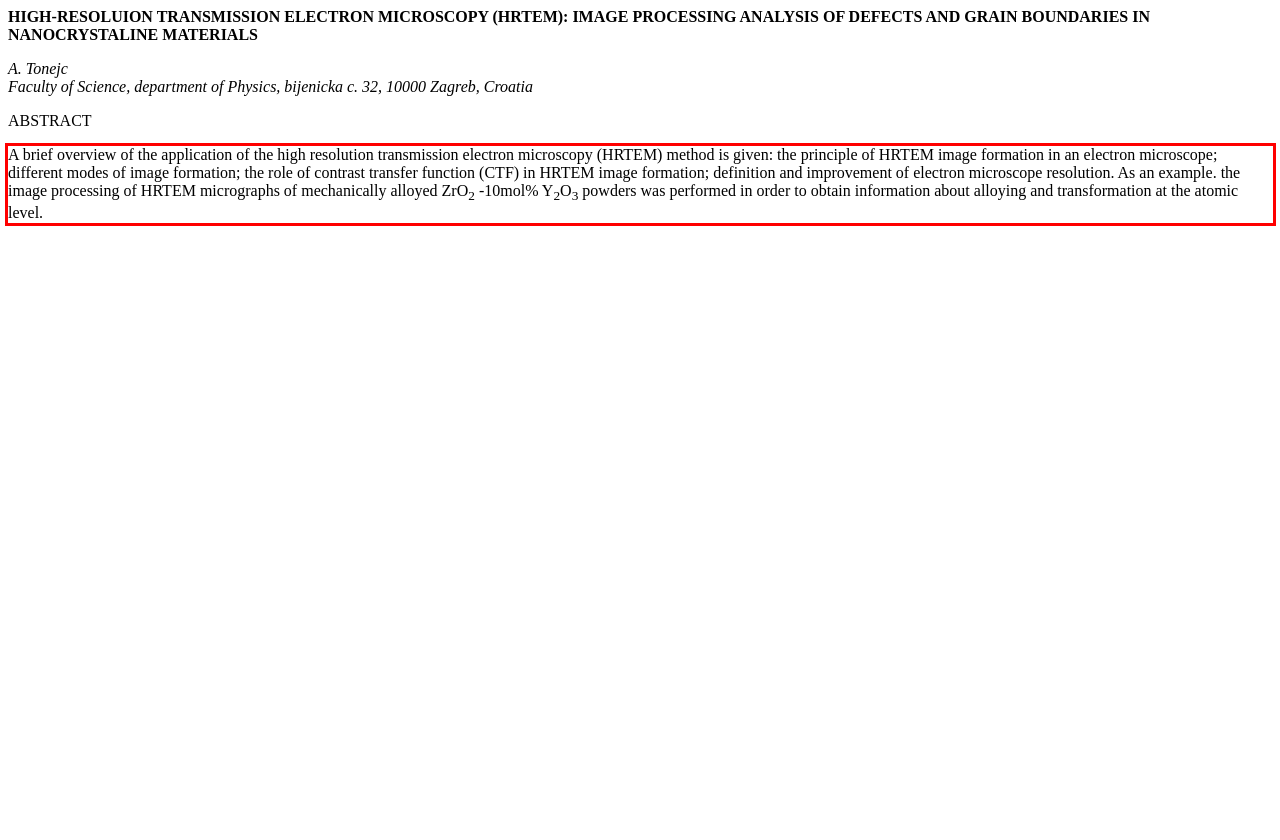Examine the screenshot of the webpage, locate the red bounding box, and perform OCR to extract the text contained within it.

A brief overview of the application of the high resolution transmission electron microscopy (HRTEM) method is given: the principle of HRTEM image formation in an electron microscope; different modes of image formation; the role of contrast transfer function (CTF) in HRTEM image formation; definition and improvement of electron microscope resolution. As an example. the image processing of HRTEM micrographs of mechanically alloyed ZrO2 -10mol% Y2O3 powders was performed in order to obtain information about alloying and transformation at the atomic level.